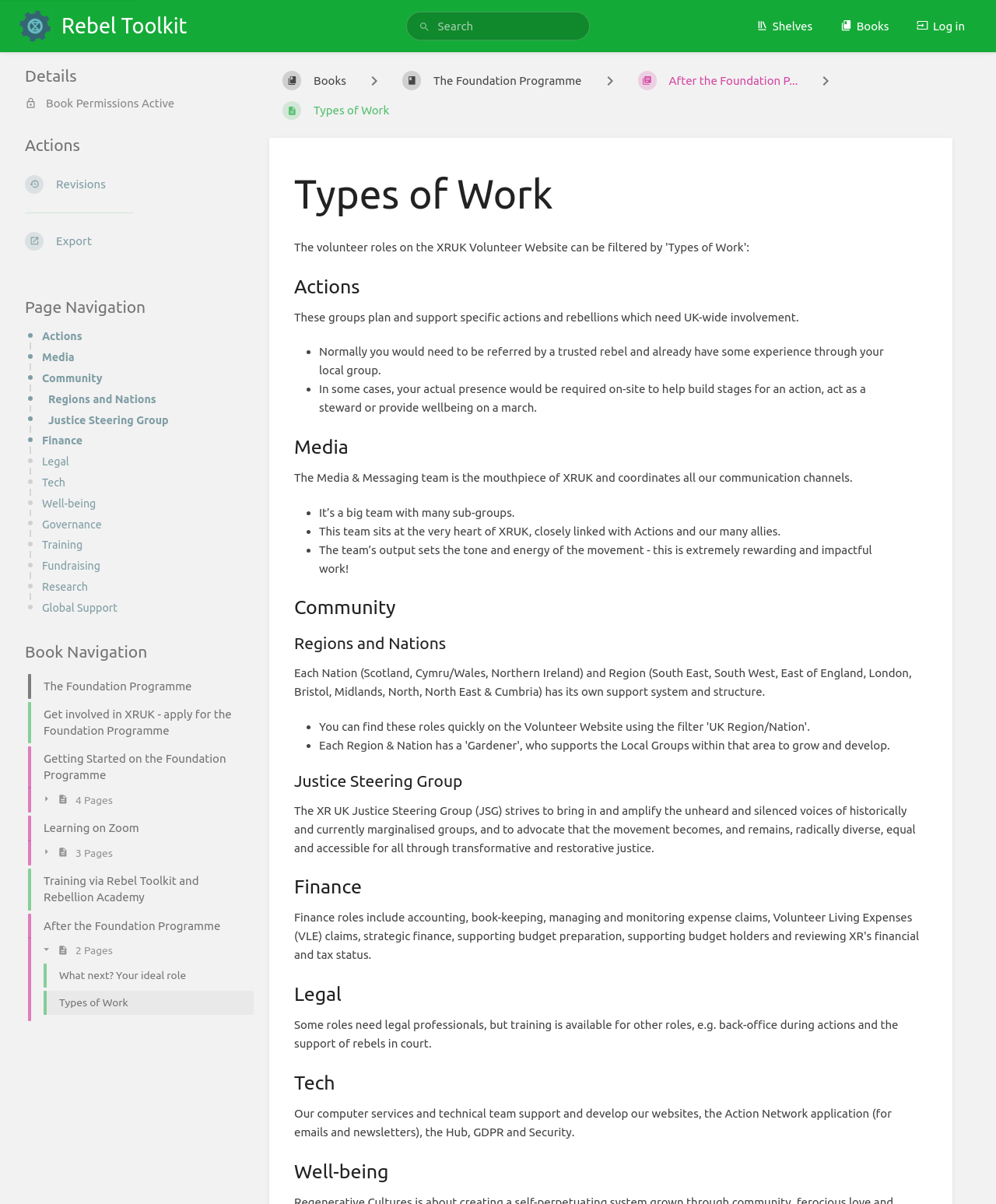Could you find the bounding box coordinates of the clickable area to complete this instruction: "Navigate to The Foundation Programme"?

[0.016, 0.558, 0.255, 0.582]